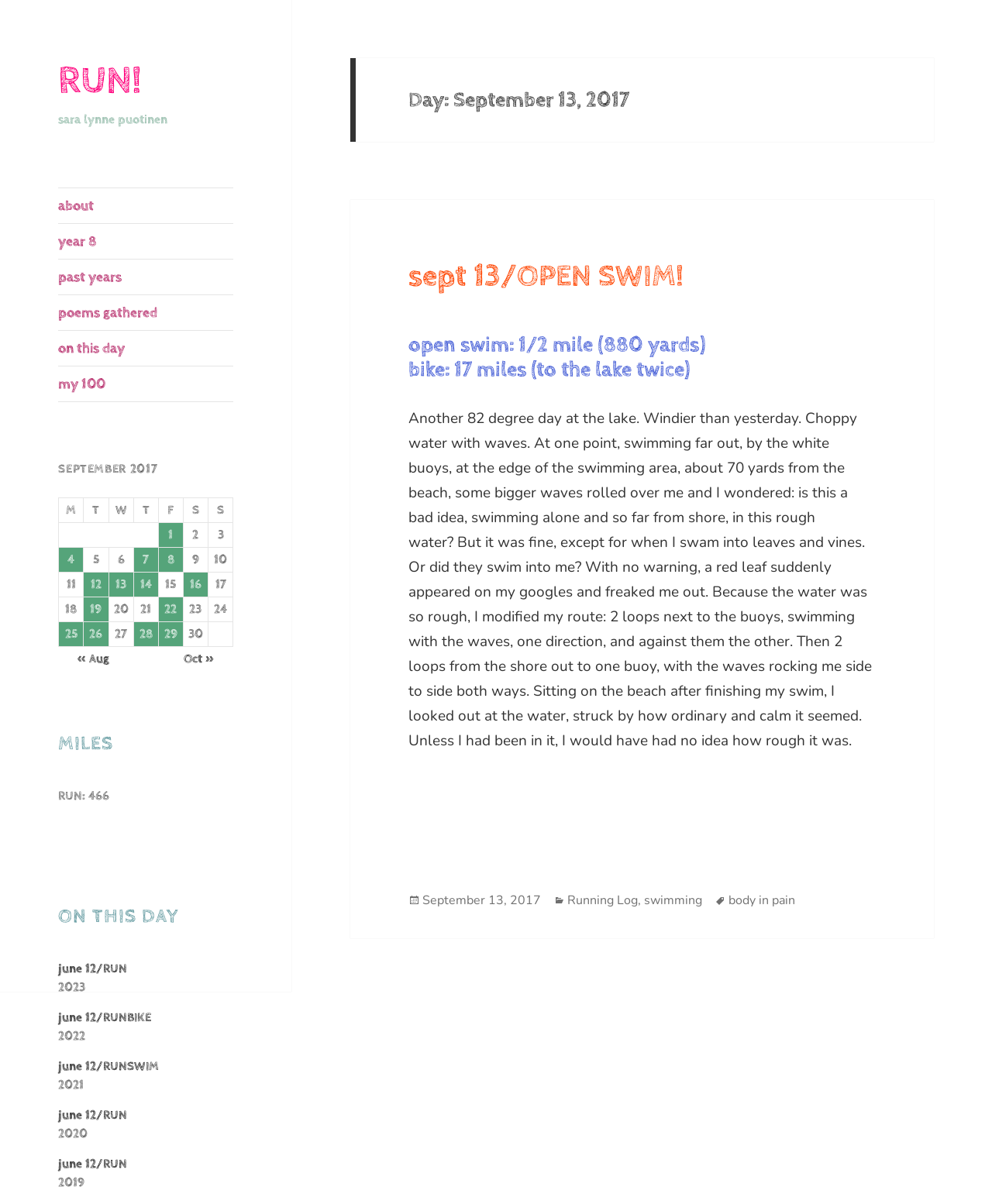Please determine the heading text of this webpage.

Day: September 13, 2017